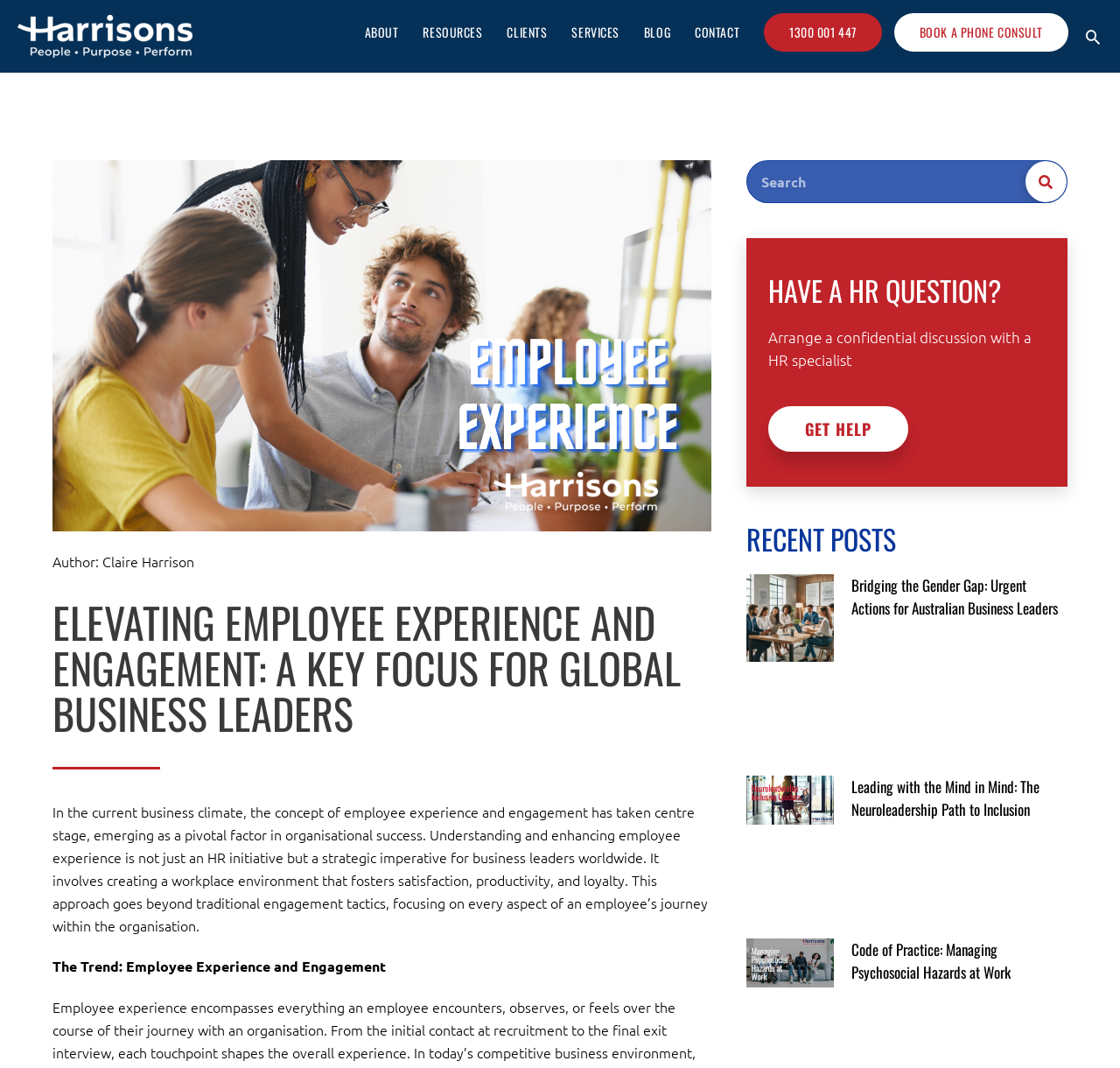Determine the bounding box coordinates of the clickable area required to perform the following instruction: "Read the article about diversity at work". The coordinates should be represented as four float numbers between 0 and 1: [left, top, right, bottom].

[0.667, 0.538, 0.745, 0.62]